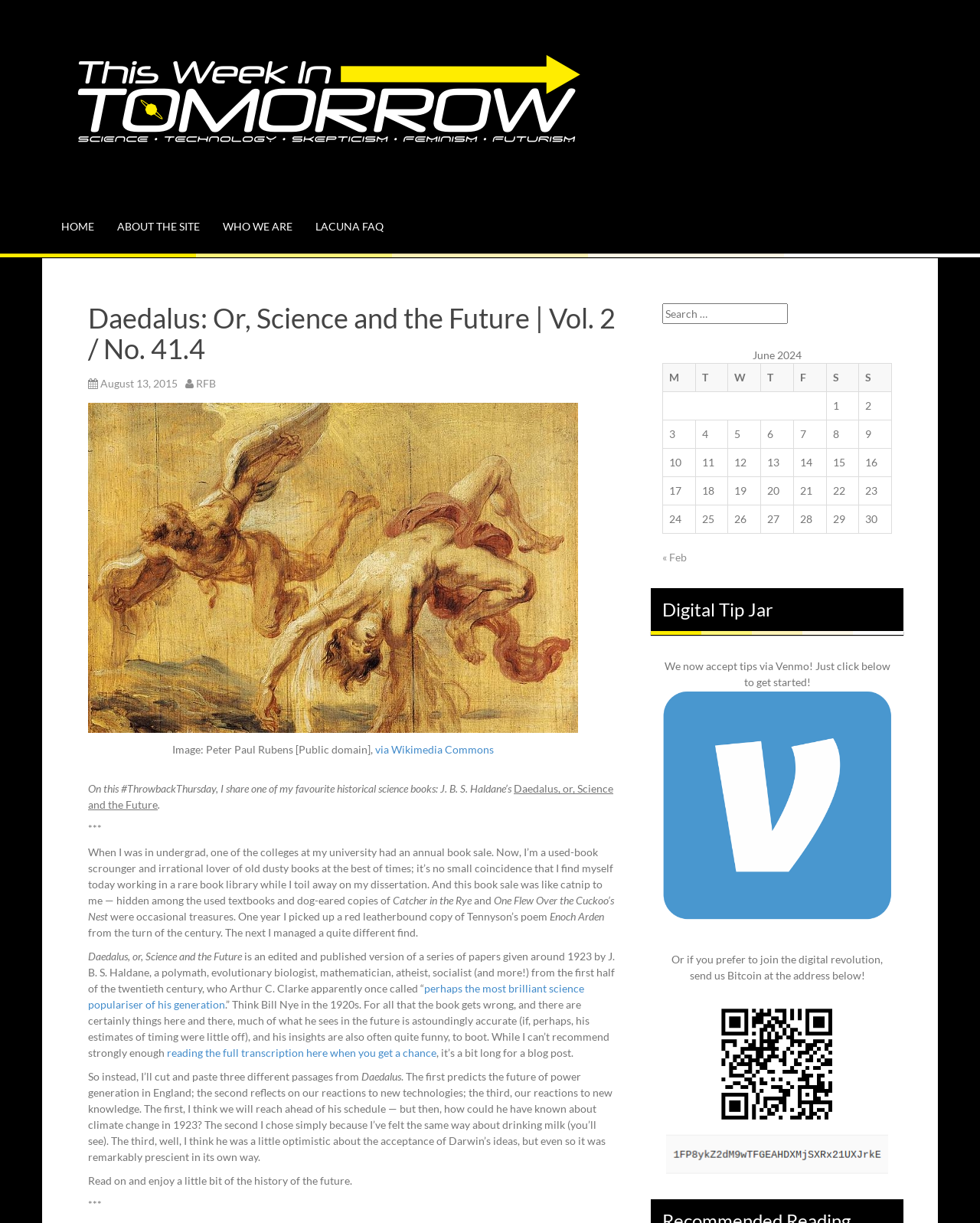Can you find the bounding box coordinates of the area I should click to execute the following instruction: "Click on the link to read more about RFB"?

[0.2, 0.308, 0.22, 0.319]